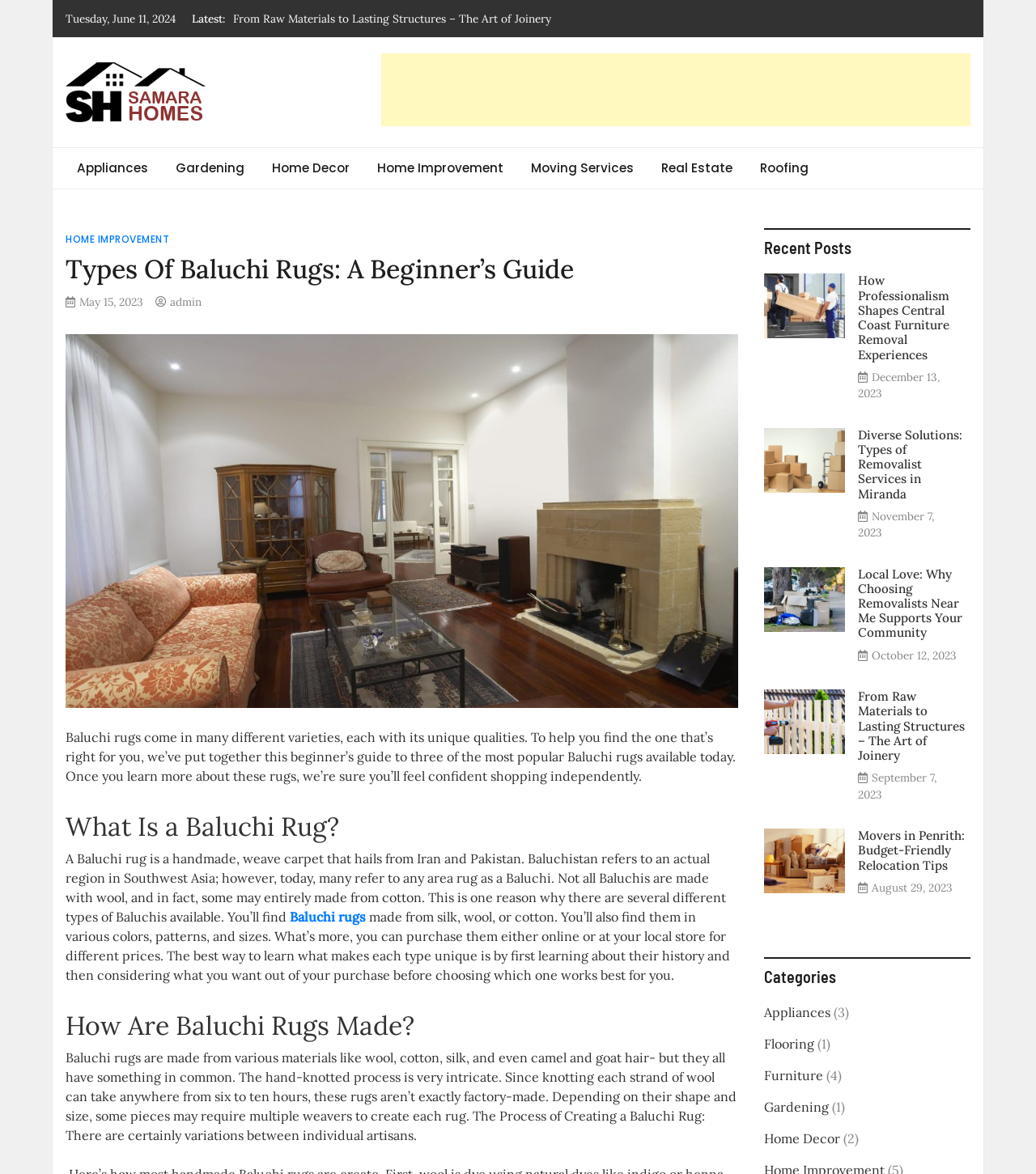From the screenshot, find the bounding box of the UI element matching this description: "Toggle". Supply the bounding box coordinates in the form [left, top, right, bottom], each a float between 0 and 1.

None